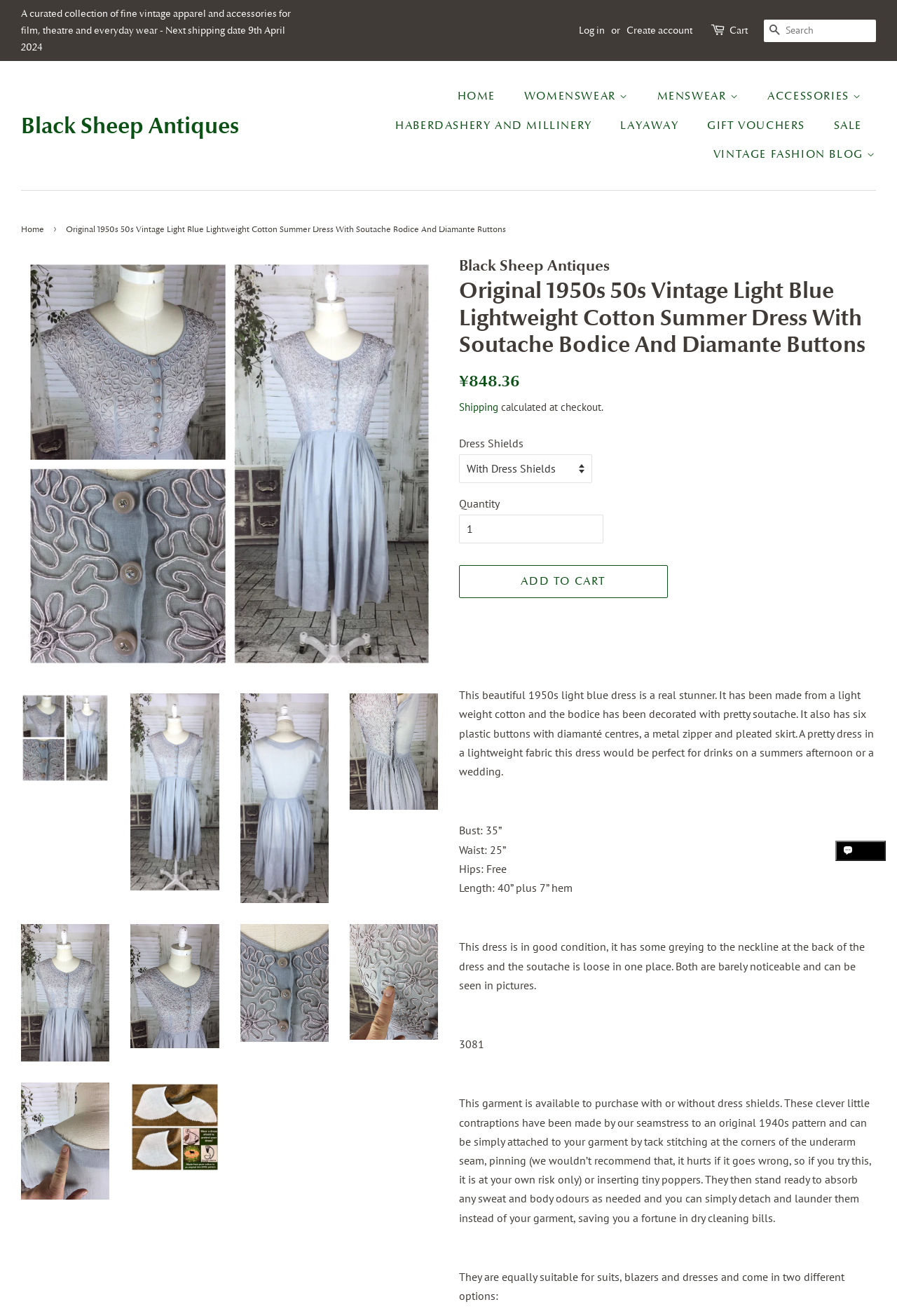Locate the heading on the webpage and return its text.

Original 1950s 50s Vintage Light Blue Lightweight Cotton Summer Dress With Soutache Bodice And Diamante Buttons